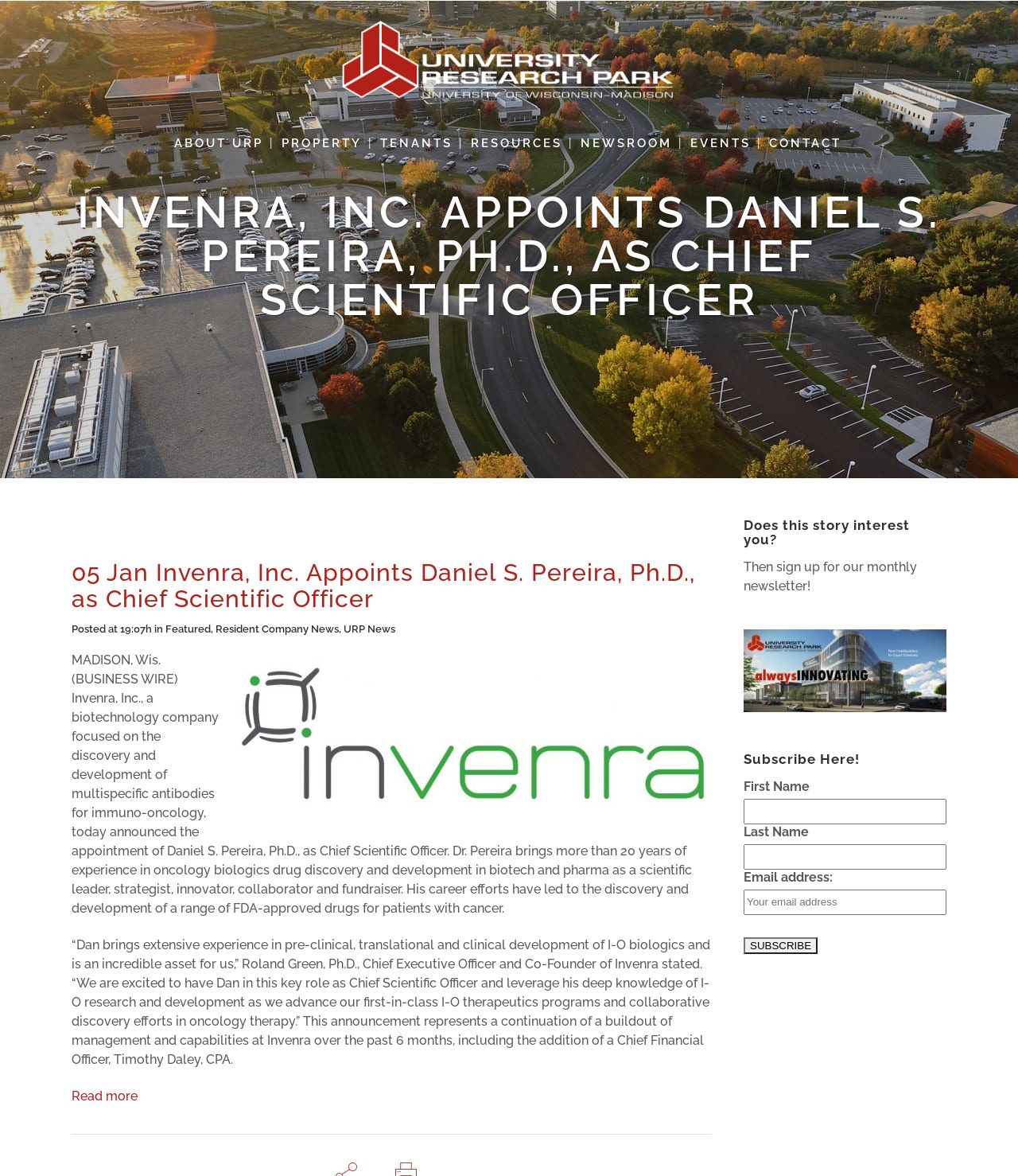Point out the bounding box coordinates of the section to click in order to follow this instruction: "Subscribe to the monthly newsletter".

[0.73, 0.797, 0.803, 0.811]